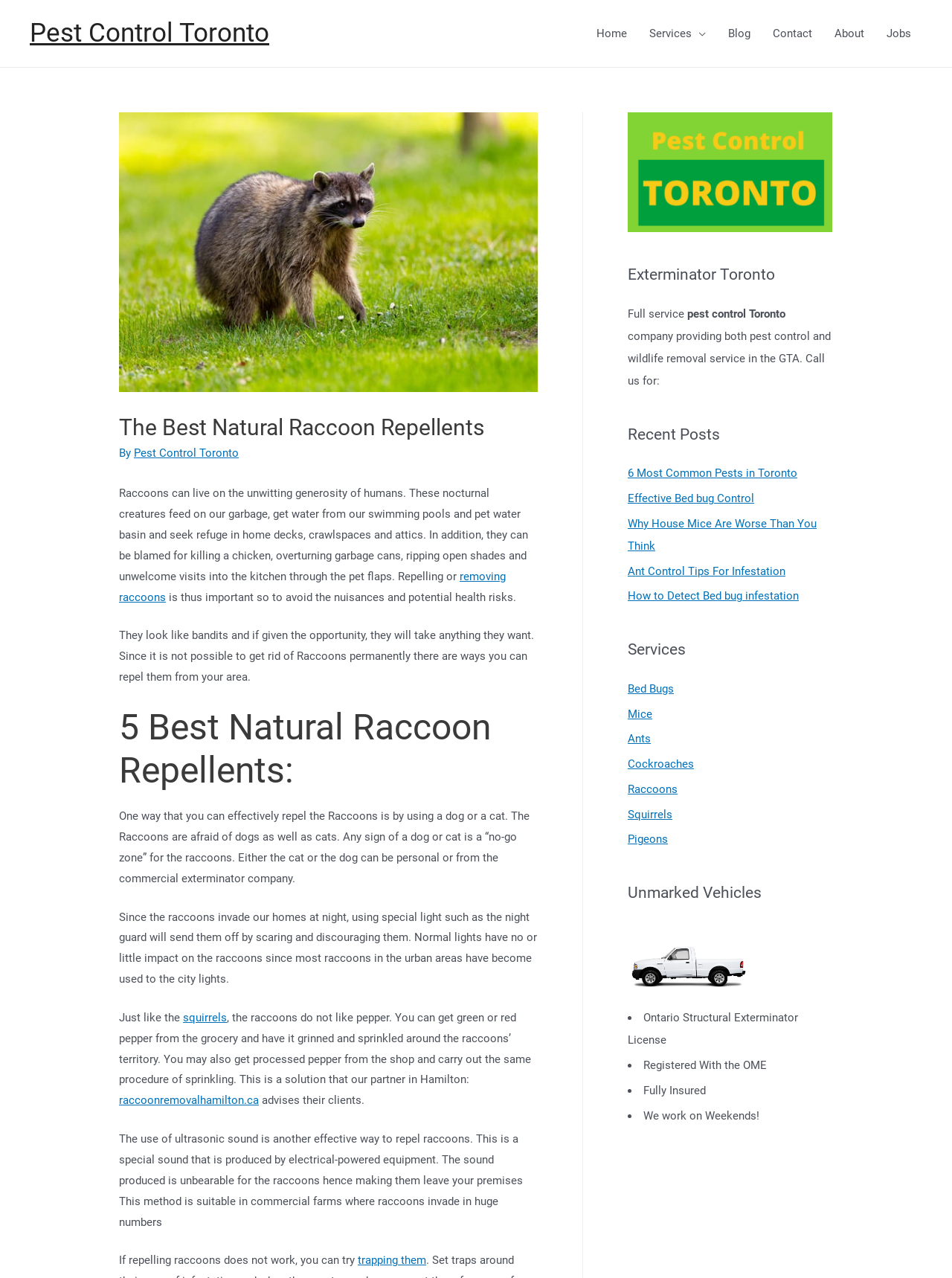Answer the following query with a single word or phrase:
What is the purpose of using a dog or a cat?

To repel raccoons